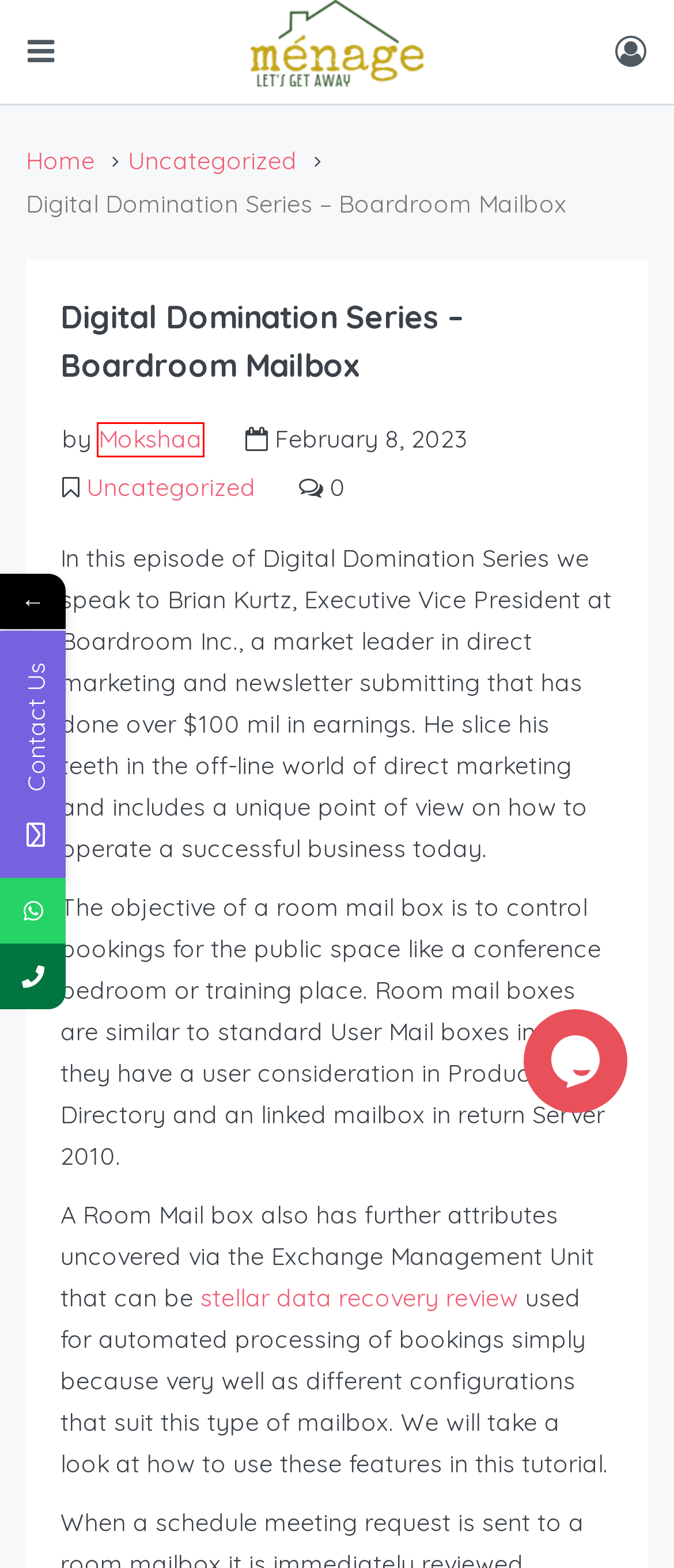With the provided webpage screenshot containing a red bounding box around a UI element, determine which description best matches the new webpage that appears after clicking the selected element. The choices are:
A. Chandigarh – Ménage Vacation Homes
B. Blog – Ménage Vacation Homes
C. Stellar Data Recovery: best of the best in the modern software market
D. Ménage Vacation Homes – Friends & Family Getaways
E. Goa – Ménage Vacation Homes
F. Half Map – Ménage Vacation Homes
G. Mokshaa – Ménage Vacation Homes
H. Wayanad – Ménage Vacation Homes

G